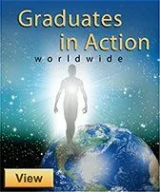What is the figure in the image surrounded by?
Based on the image, please offer an in-depth response to the question.

The question asks about the surroundings of the figure in the image. According to the image, the figure is standing prominently against a backdrop of a beautifully depicted Earth and a starry, cosmic sky.